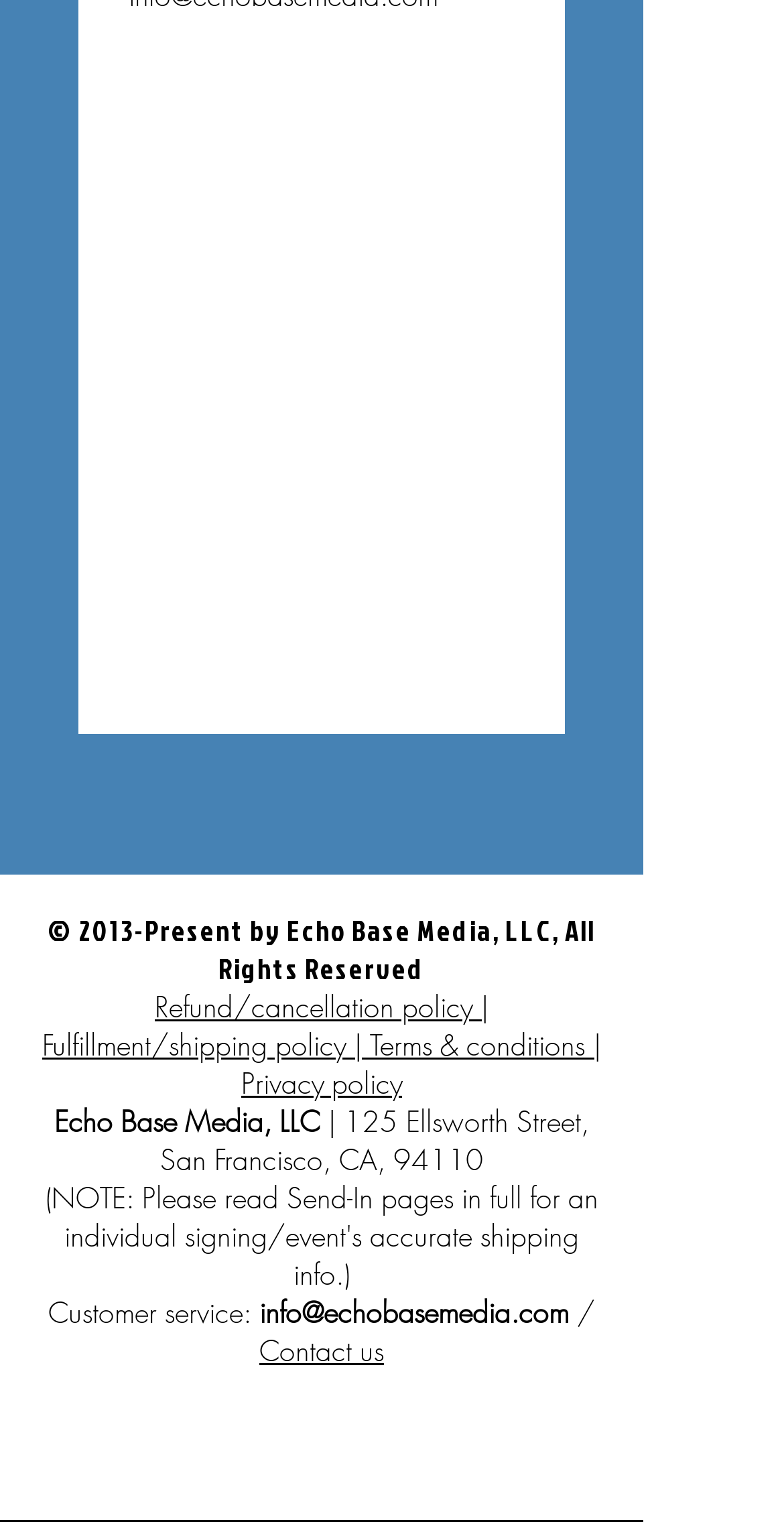How many social media links are present?
Kindly give a detailed and elaborate answer to the question.

In the footer section of the webpage, there is a 'Social Bar' list containing three social media links, namely 'Facebook', 'Twitter', and 'Instagram'.